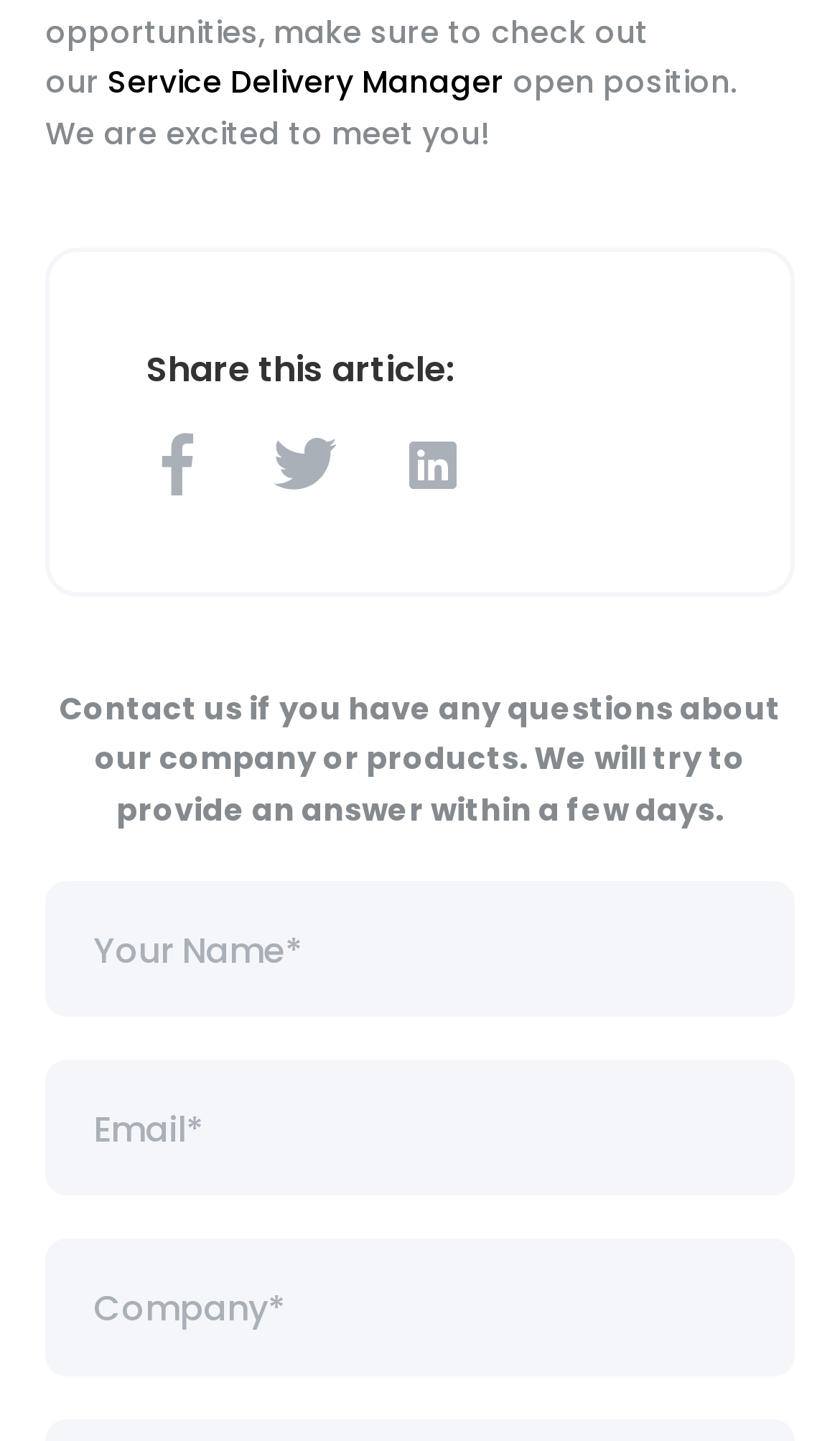How long does it take to get an answer to your question?
Provide a detailed and well-explained answer to the question.

The static text below the contact form says 'We will try to provide an answer within a few days', indicating that it takes a few days to get an answer to your question.